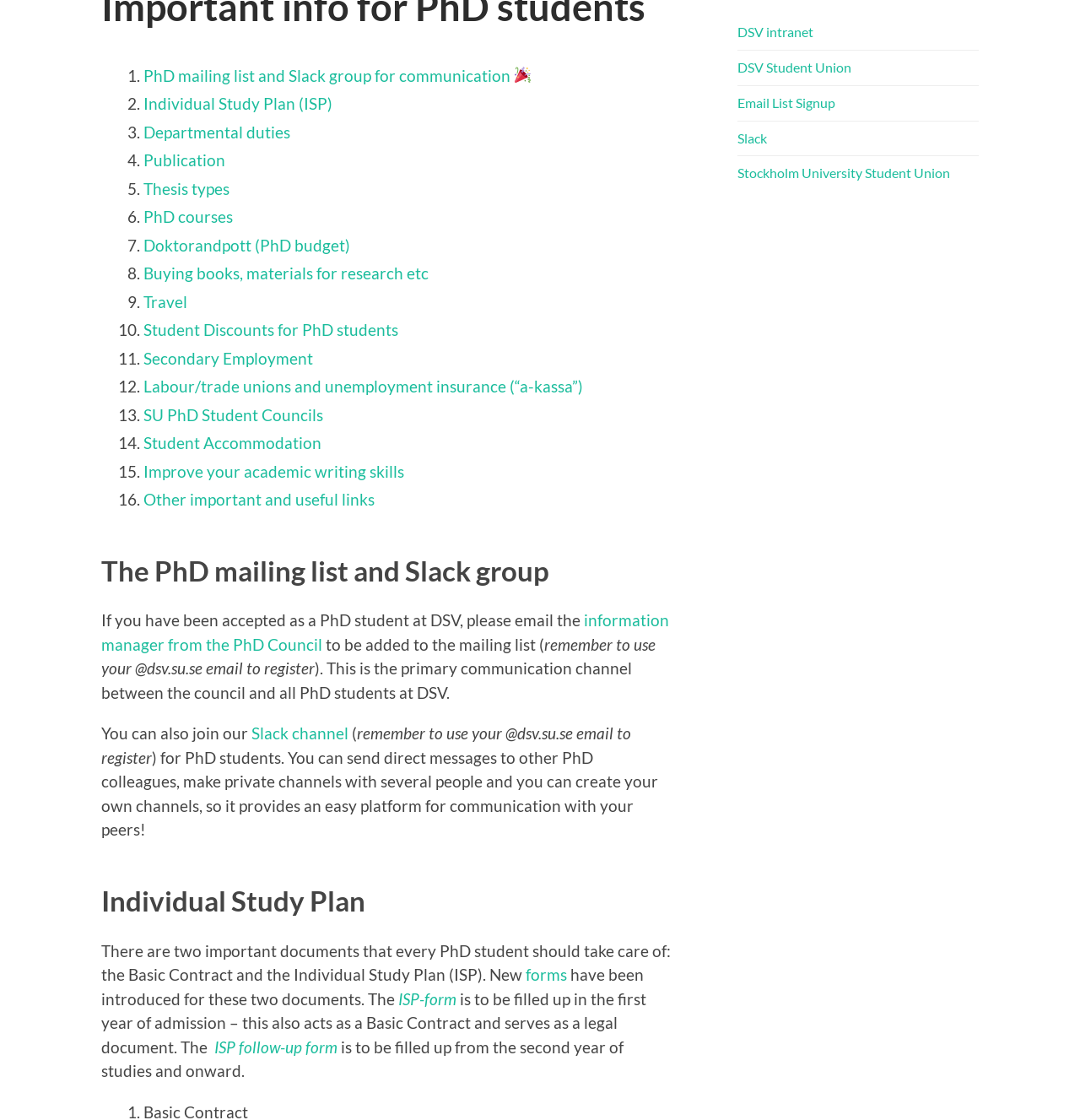Extract the bounding box coordinates for the described element: "PhD courses". The coordinates should be represented as four float numbers between 0 and 1: [left, top, right, bottom].

[0.133, 0.185, 0.216, 0.202]